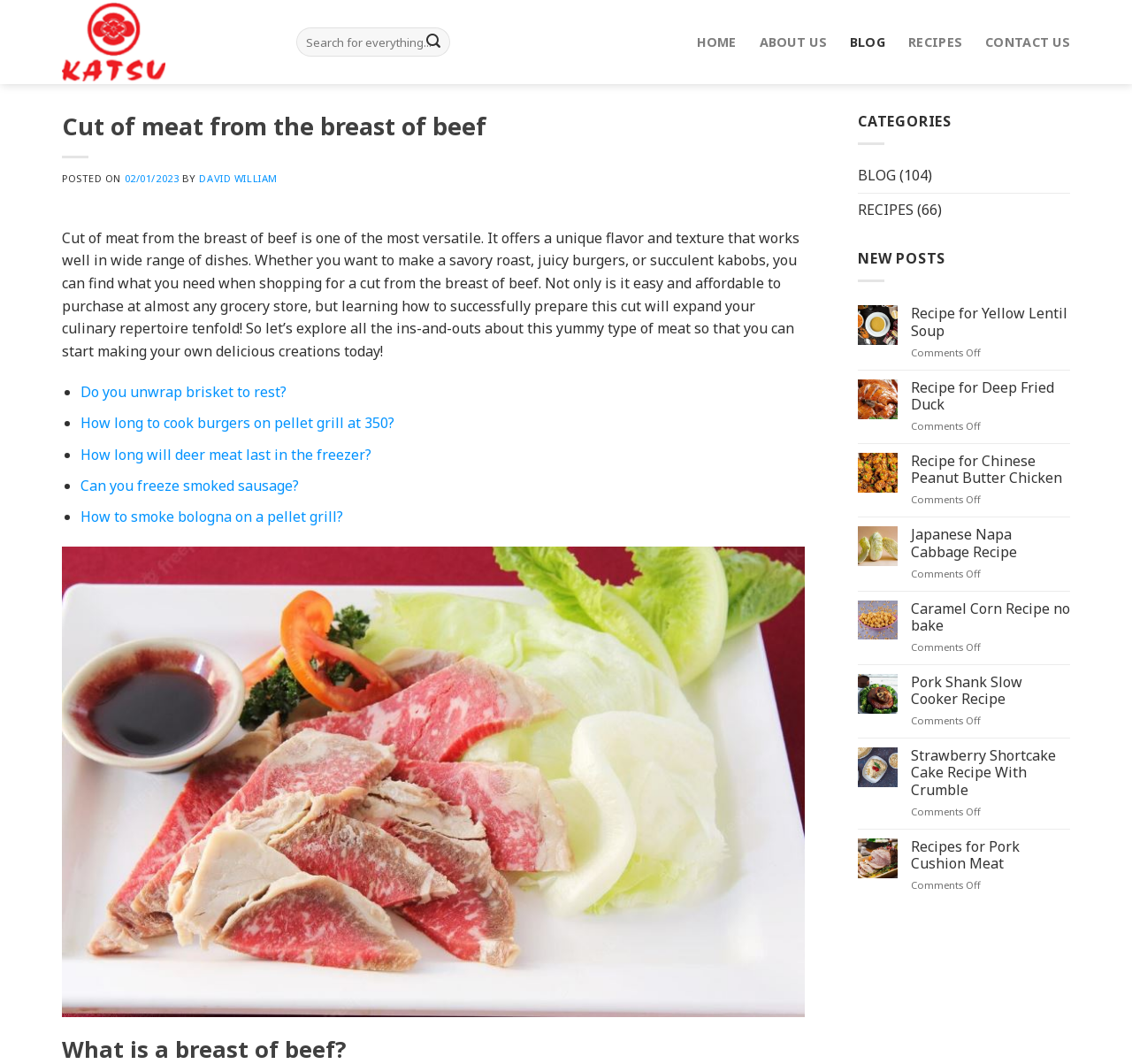Using the provided element description: "Recipe for Yellow Lentil Soup", identify the bounding box coordinates. The coordinates should be four floats between 0 and 1 in the order [left, top, right, bottom].

[0.805, 0.287, 0.945, 0.319]